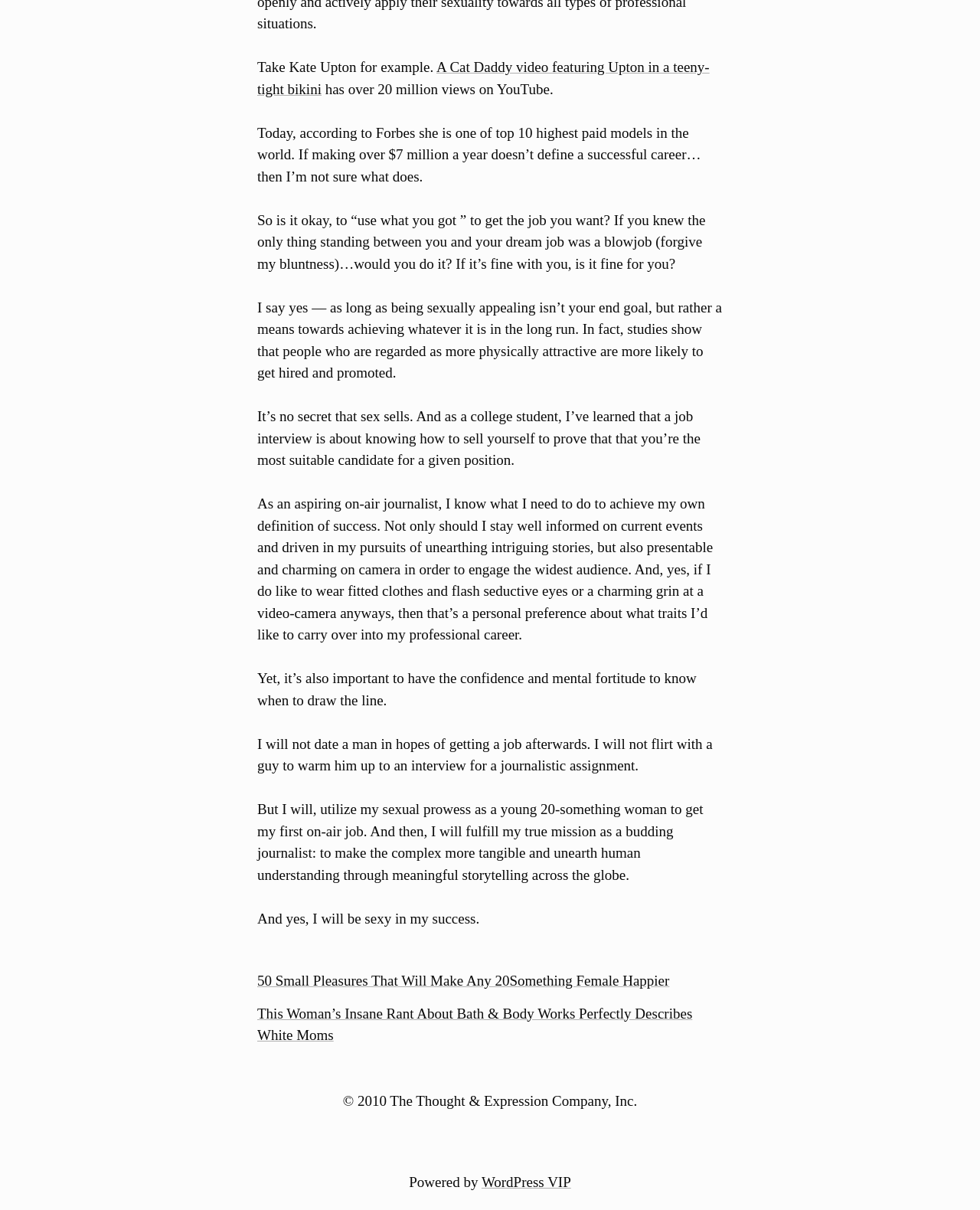Ascertain the bounding box coordinates for the UI element detailed here: "Disclaimer". The coordinates should be provided as [left, top, right, bottom] with each value being a float between 0 and 1.

None